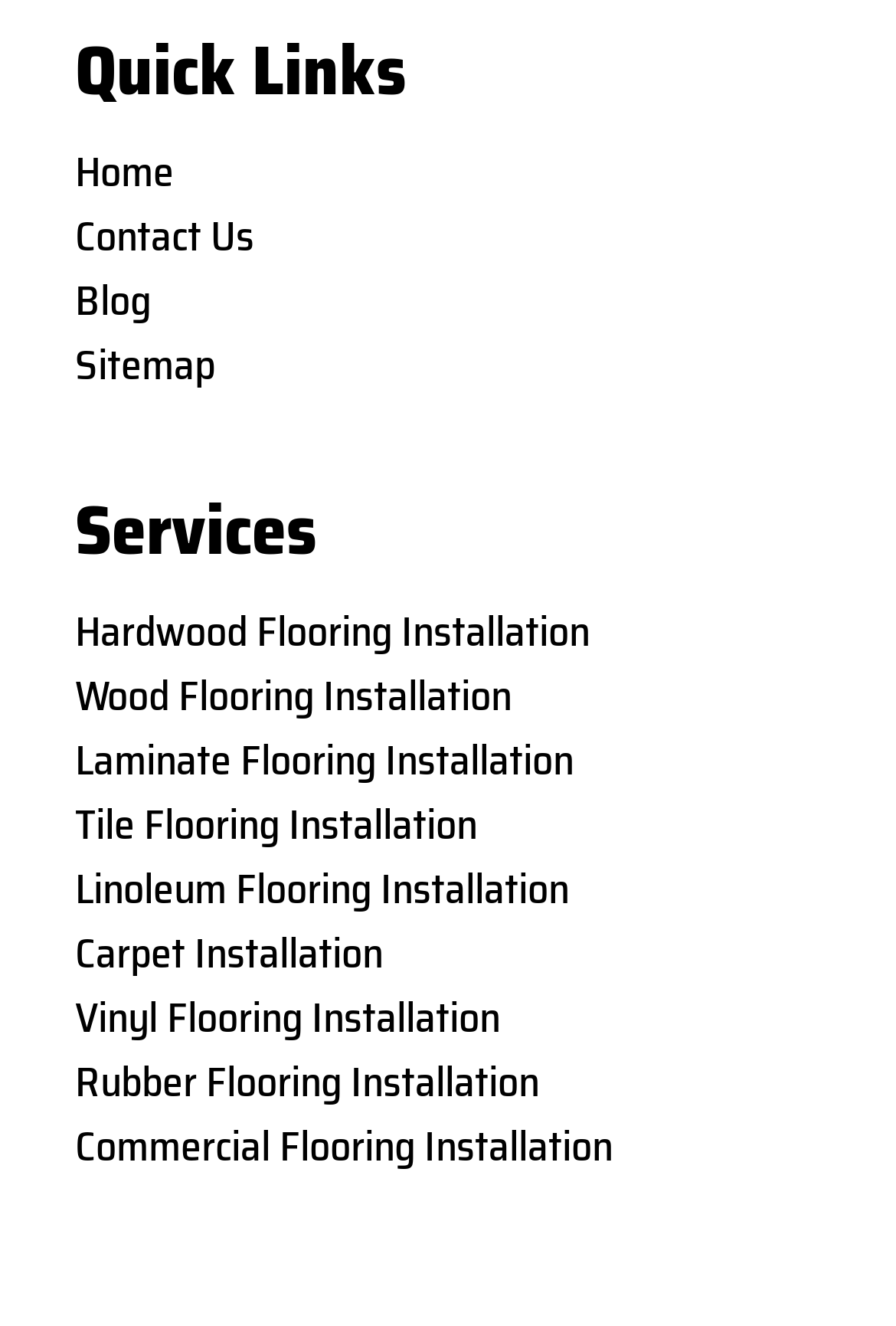Locate the bounding box coordinates of the clickable area to execute the instruction: "Go to November 2022". Provide the coordinates as four float numbers between 0 and 1, represented as [left, top, right, bottom].

None